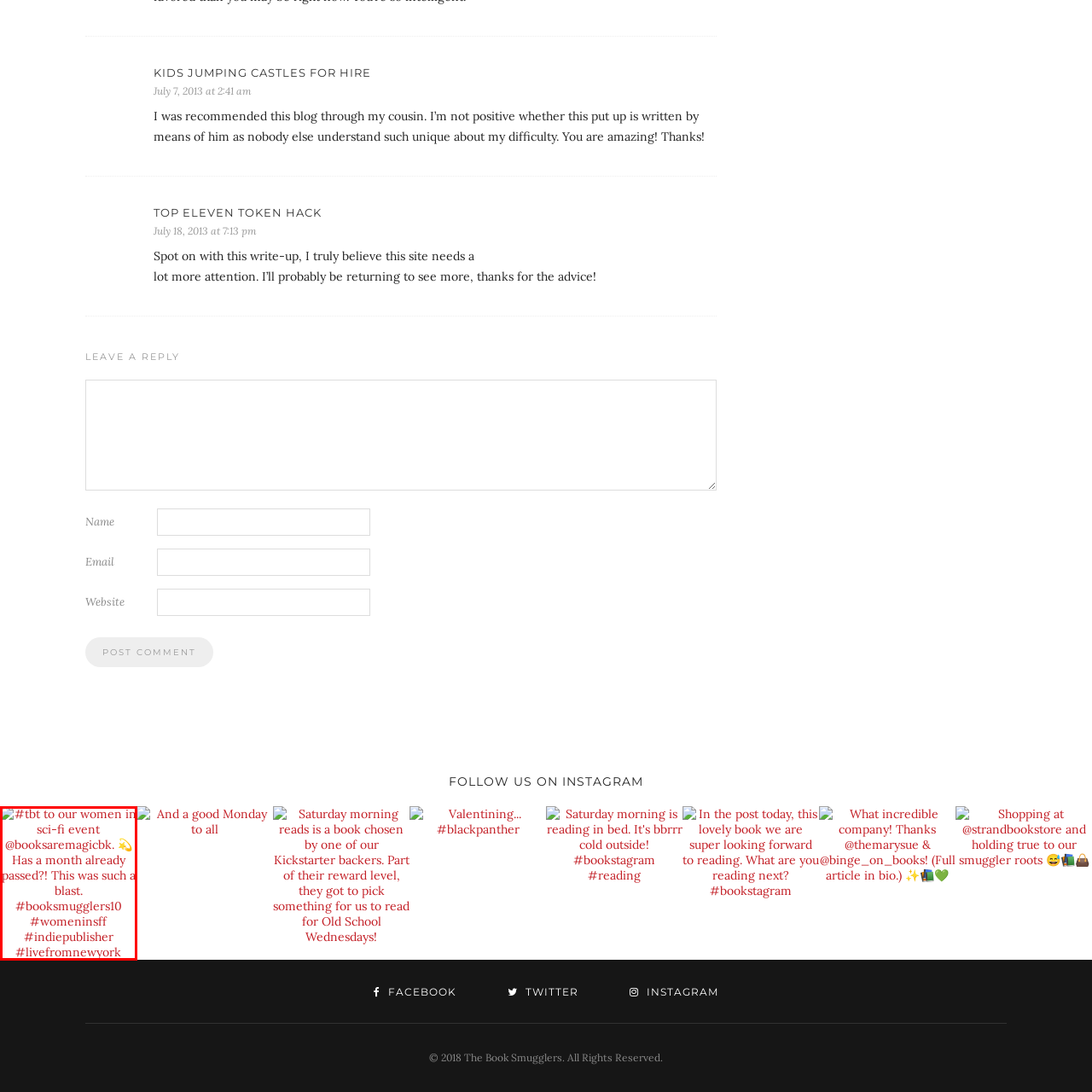Check the image inside the red boundary and briefly answer: What is the purpose of the hashtags?

To promote the event and its themes